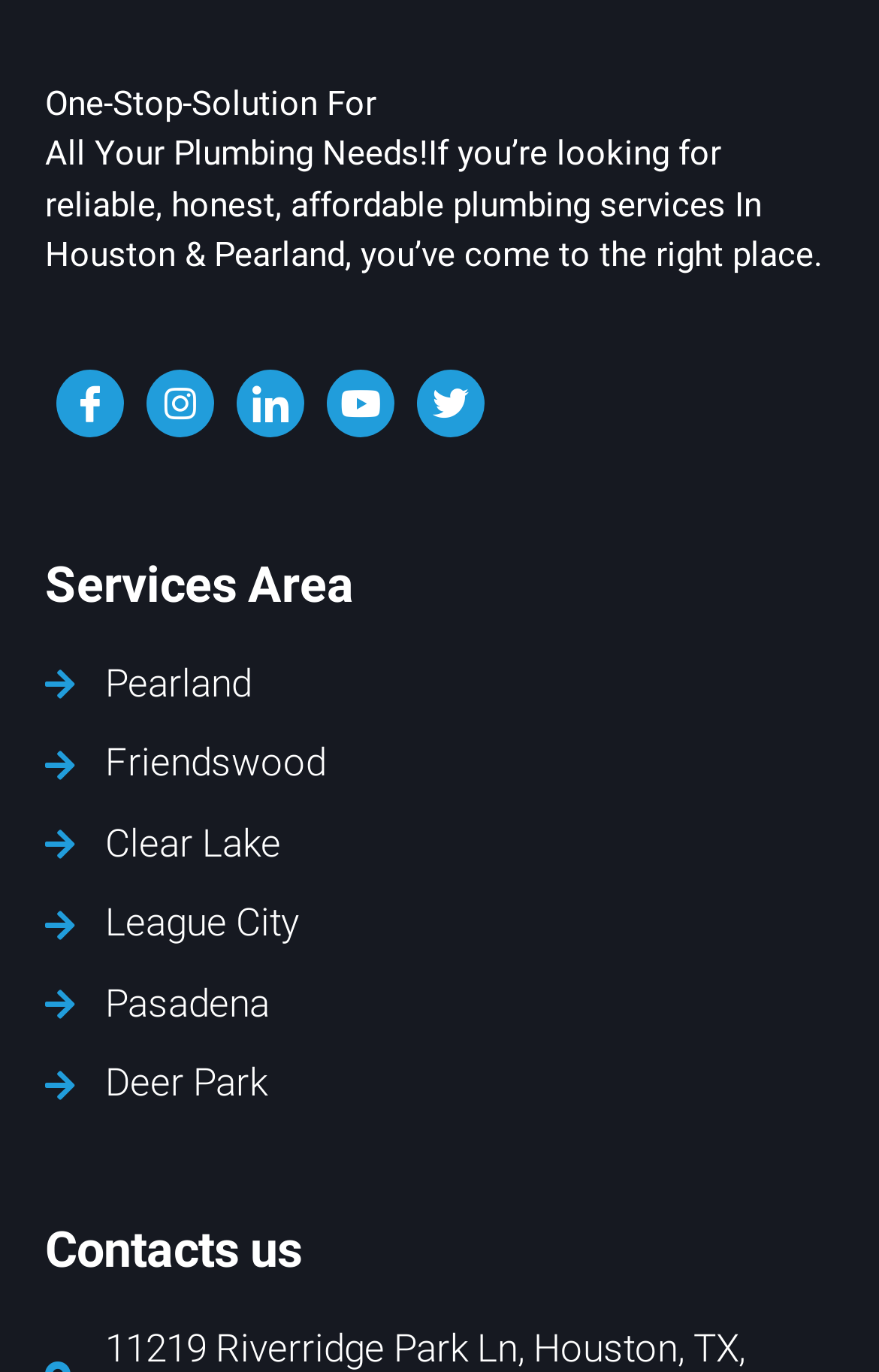Can you determine the bounding box coordinates of the area that needs to be clicked to fulfill the following instruction: "View services in League City"?

[0.051, 0.653, 0.949, 0.695]